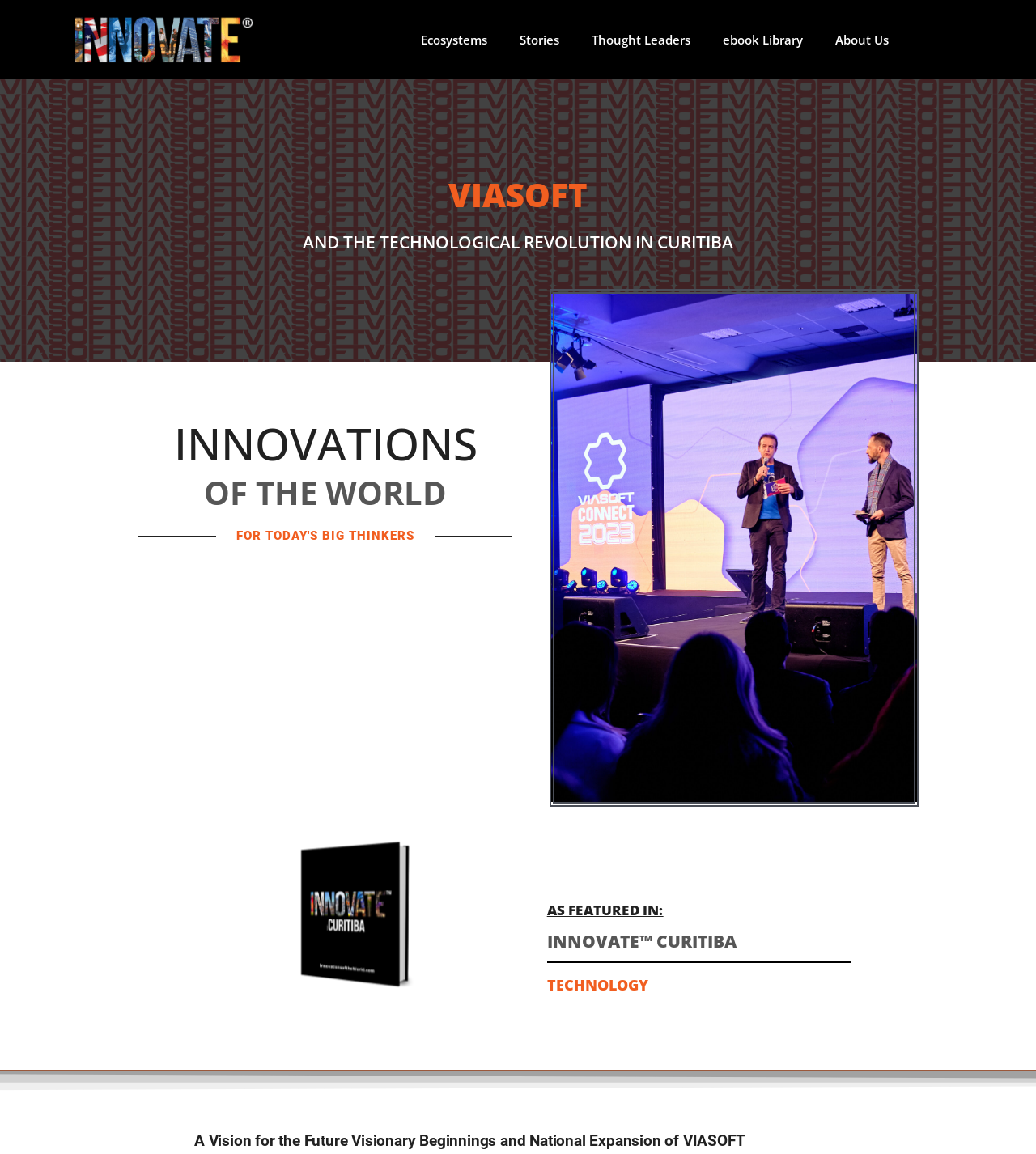Please answer the following question using a single word or phrase: 
What is the name of the ebook library?

ebook Library